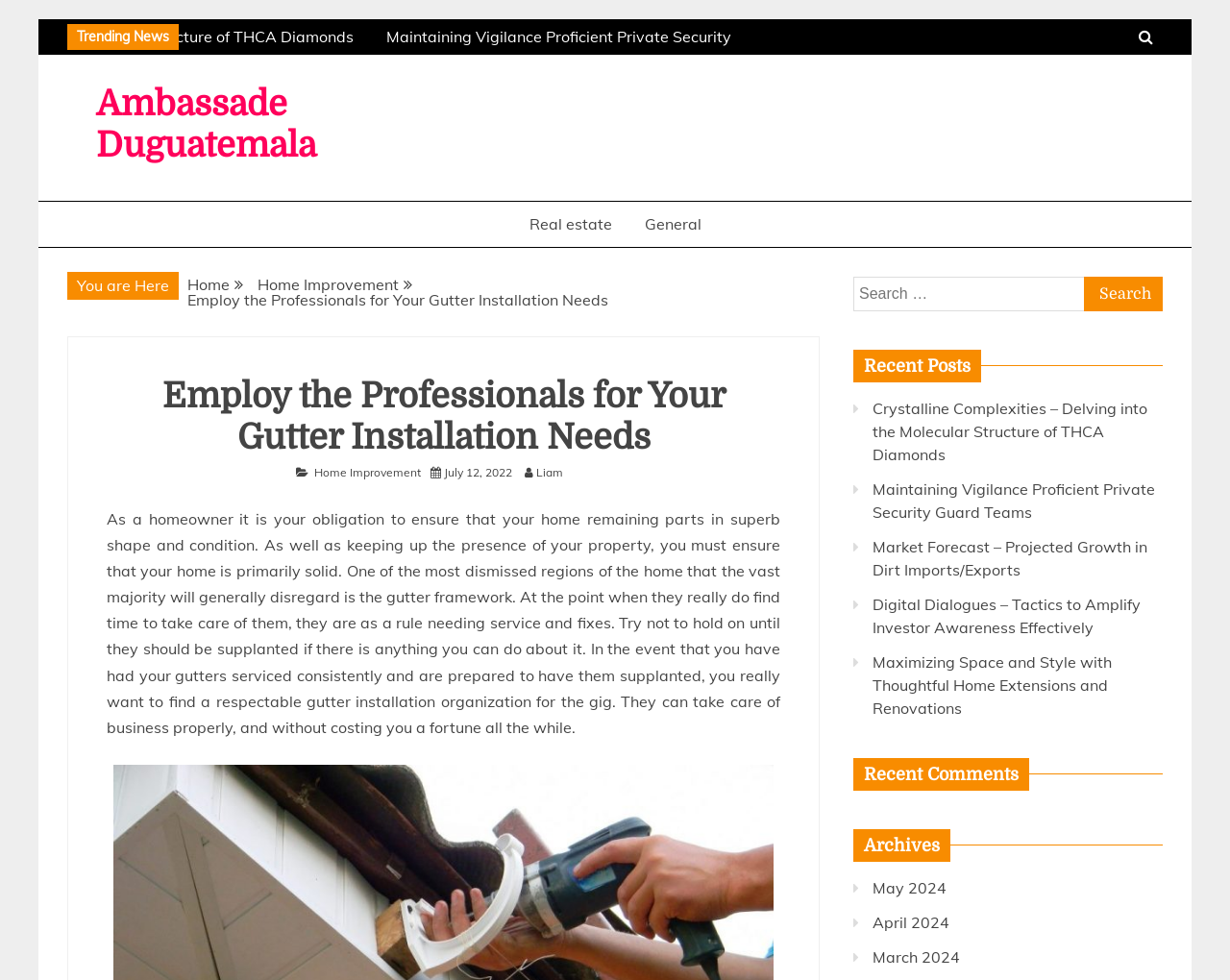Answer with a single word or phrase: 
What is the topic of the current article?

Gutter Installation